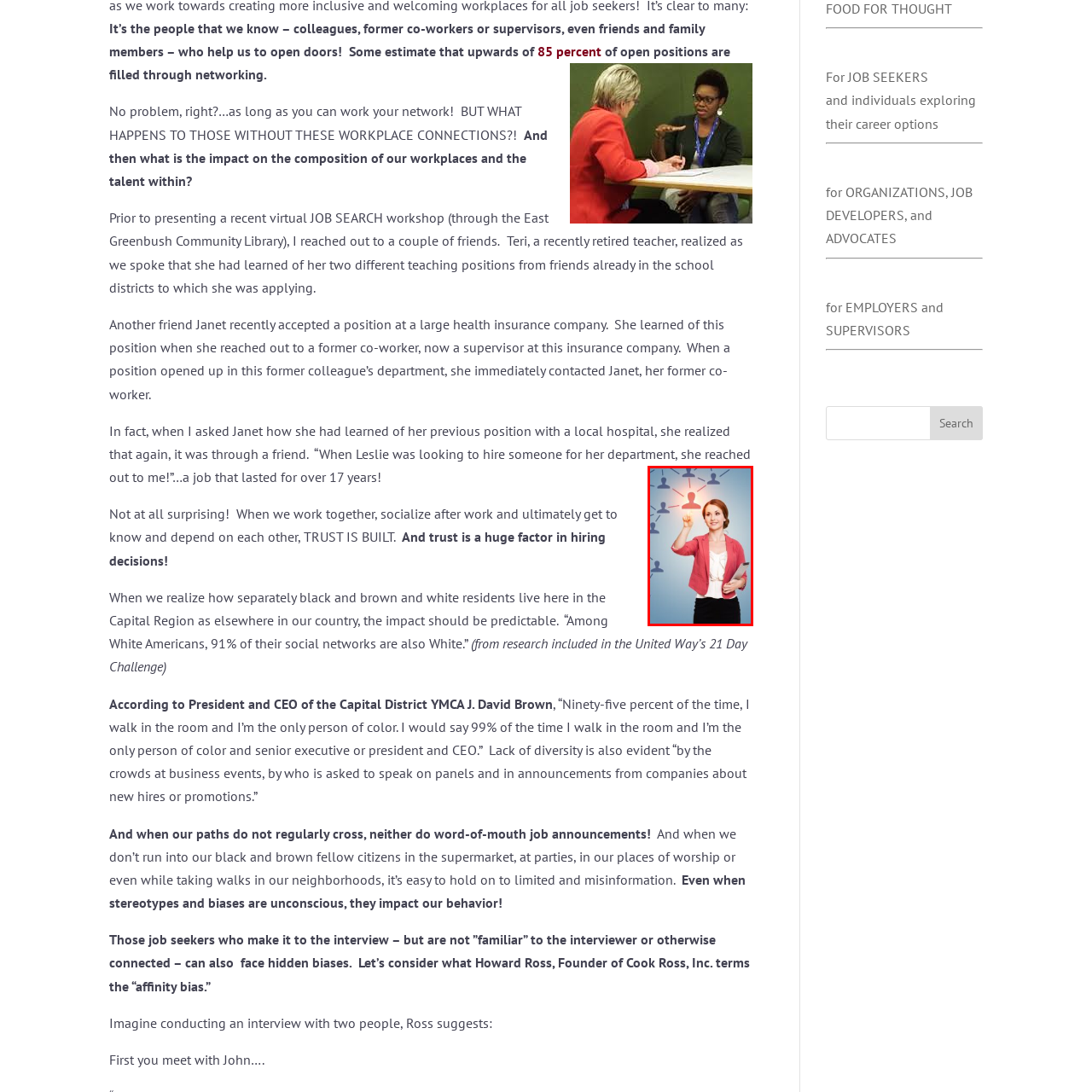Explain the image in the red bounding box with extensive details.

The image portrays a young woman with red hair, dressed in a stylish outfit consisting of a white blouse and a pink blazer, confidently reaching out to connect with a network of people represented by abstract icons surrounding her. She holds a clipboard in her left arm, symbolizing her professional demeanor and intent. The background features a gradient blue color, enhancing the imagery of networking. The brightened icon that she is touching signifies the importance of connections in professional environments, reflecting themes of collaboration and relationship-building that are crucial for accessing job opportunities. This visual representation aligns with the content discussing the significance of workplace connections and networking in career advancement.